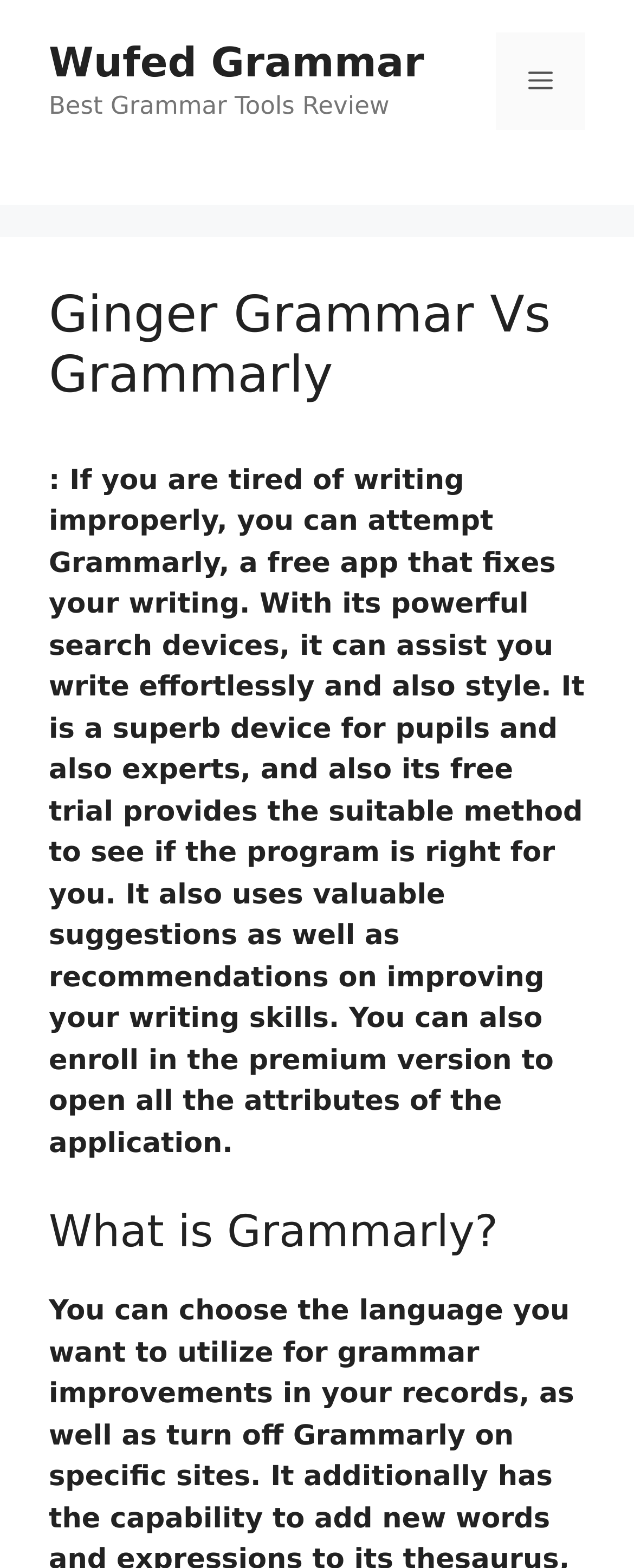Identify the bounding box coordinates for the UI element described as follows: "Menu". Ensure the coordinates are four float numbers between 0 and 1, formatted as [left, top, right, bottom].

[0.782, 0.021, 0.923, 0.083]